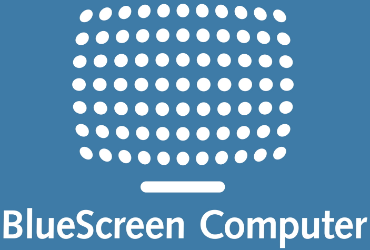What shape is the logo composed of?
Please interpret the details in the image and answer the question thoroughly.

The logo is composed of a grid of white dots, which is a stylized representation of a computer screen, symbolizing technology and digital connectivity.